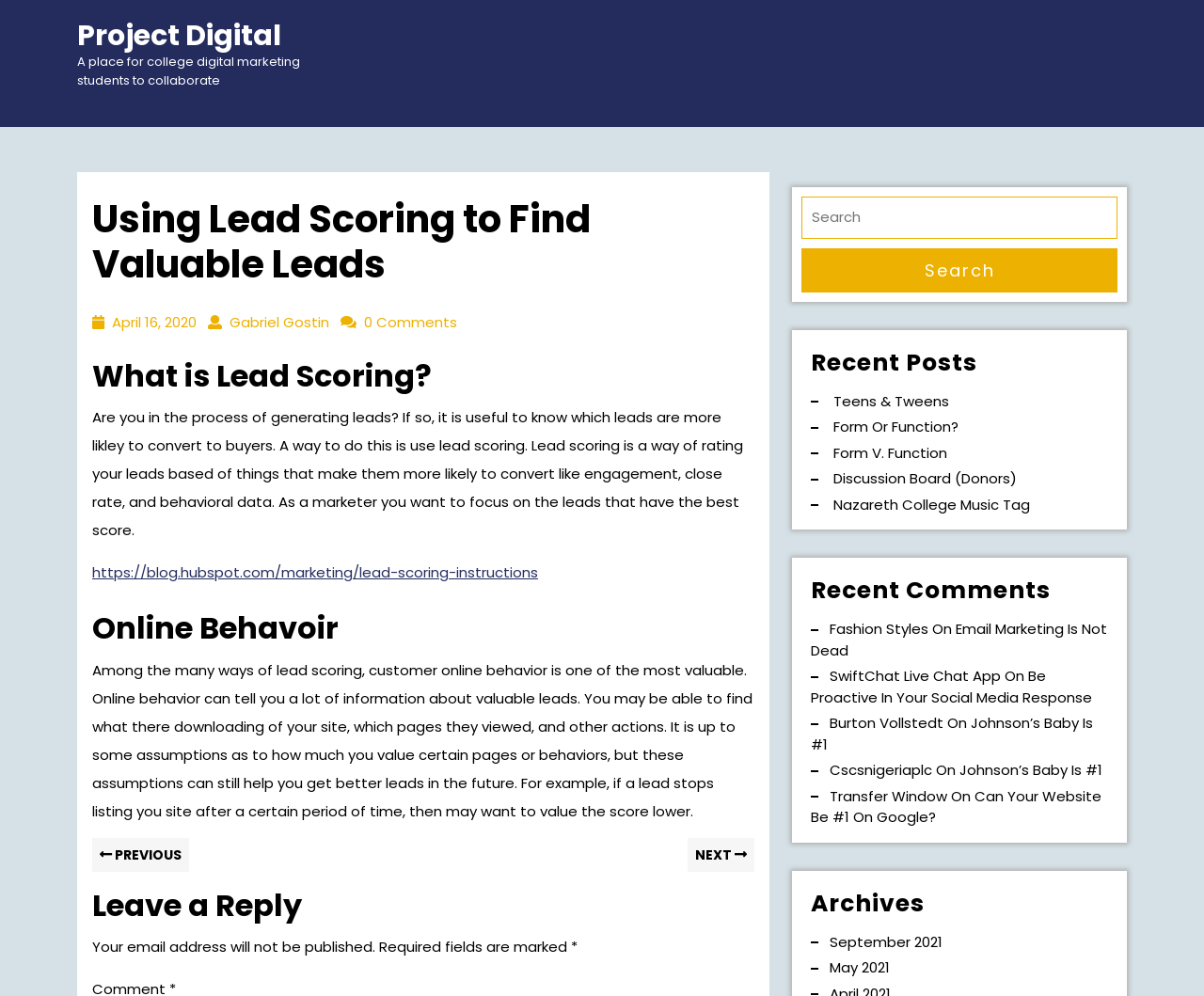Identify the bounding box coordinates for the element you need to click to achieve the following task: "Read the previous post". The coordinates must be four float values ranging from 0 to 1, formatted as [left, top, right, bottom].

[0.077, 0.848, 0.157, 0.868]